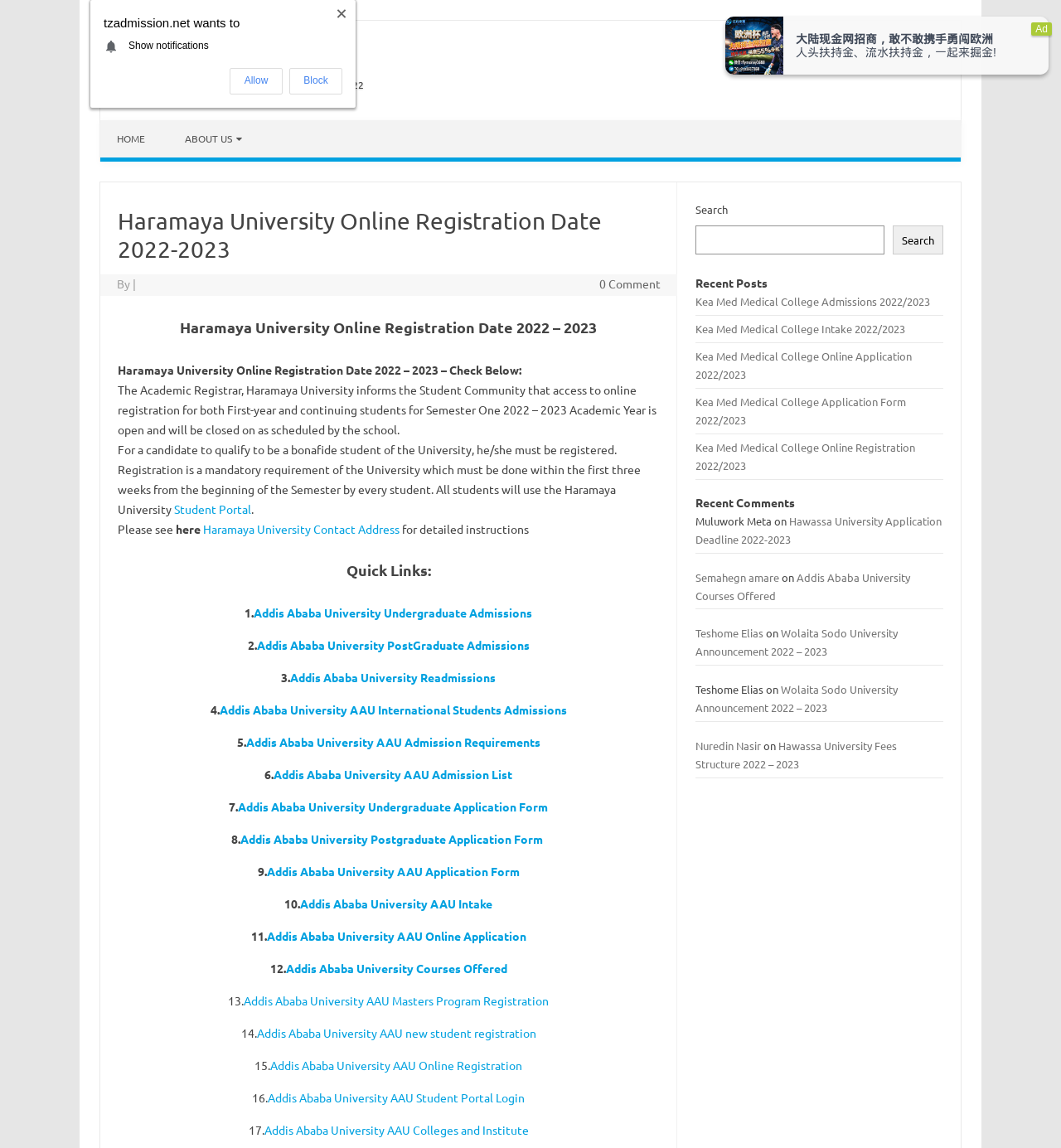Pinpoint the bounding box coordinates of the area that must be clicked to complete this instruction: "Read the post tagged 'evacuation'".

None